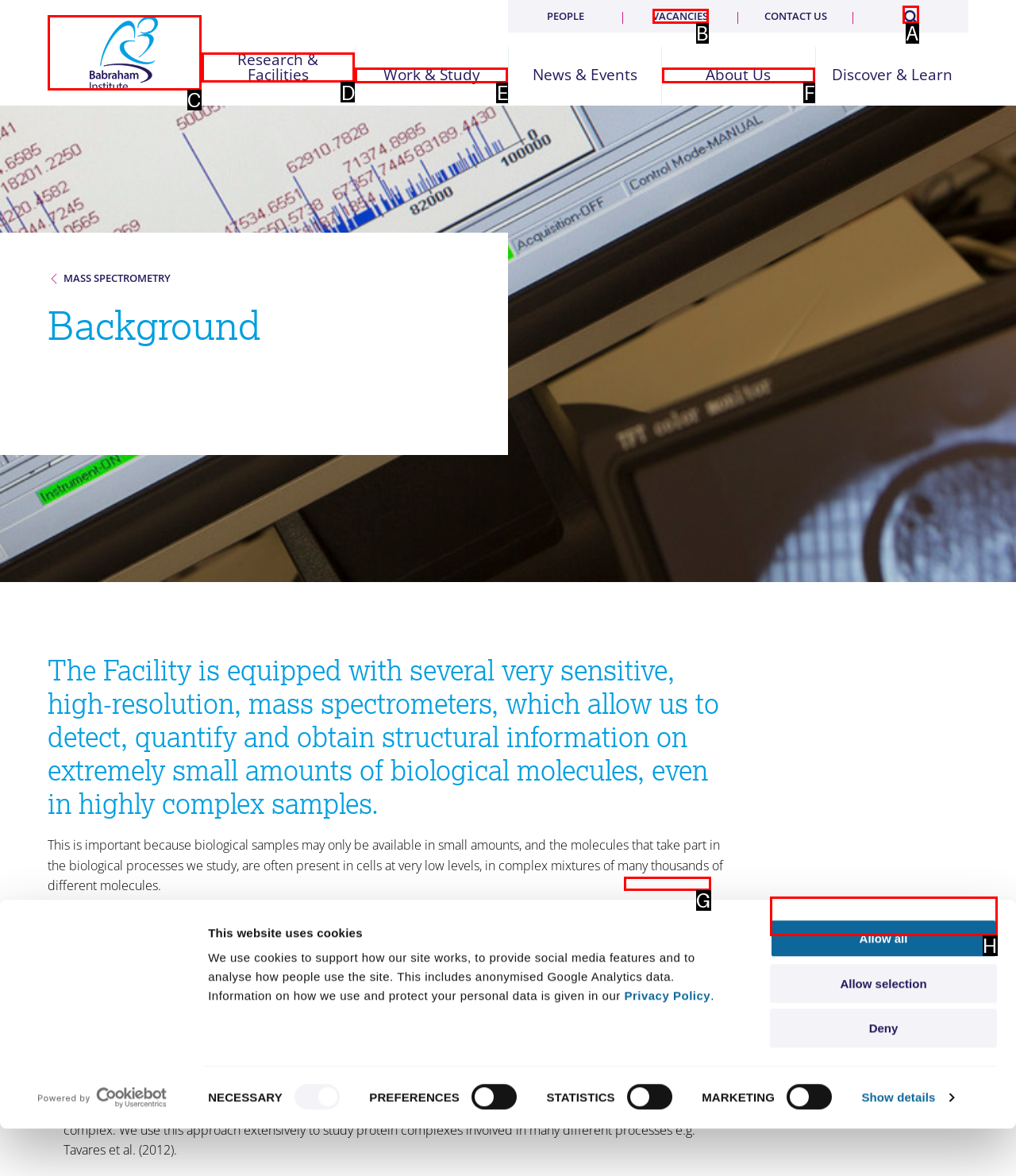Figure out which option to click to perform the following task: Go to Research & Facilities
Provide the letter of the correct option in your response.

D